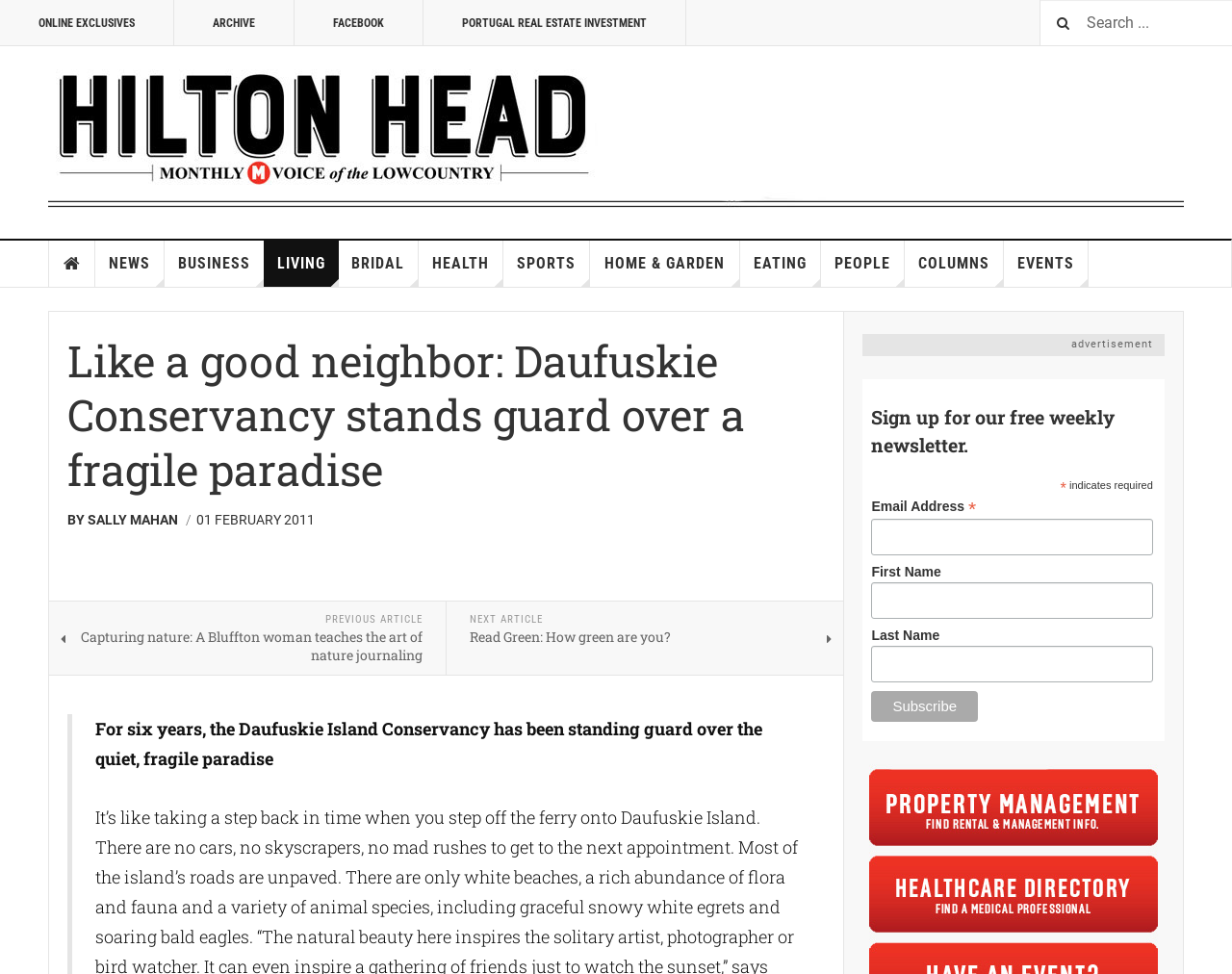Please provide a detailed answer to the question below by examining the image:
What can you do with the email address field?

I found the answer by looking at the text 'Sign up for our free weekly newsletter.' and the email address field with a subscribe button, which suggests that you can use the email address field to subscribe to the newsletter.